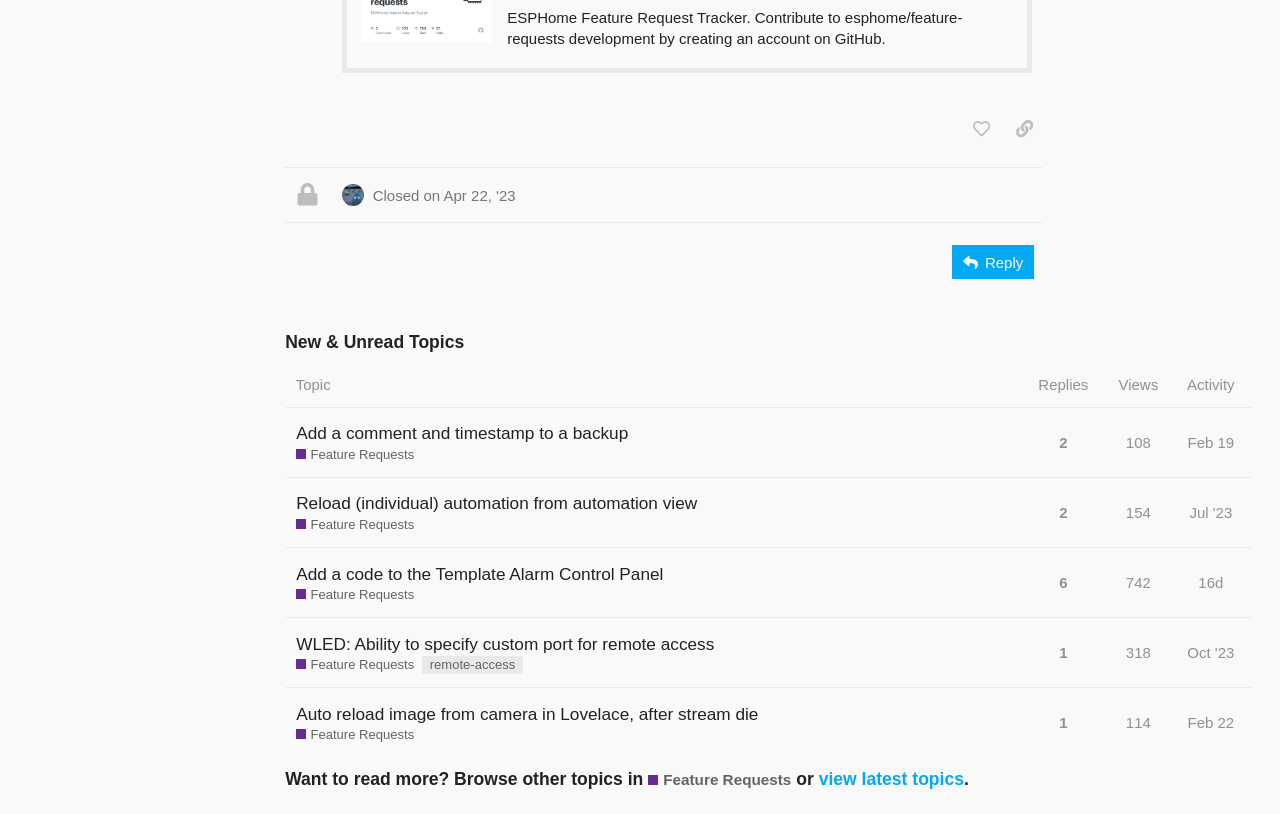Provide a brief response using a word or short phrase to this question:
What is the category of the topic 'WLED: Ability to specify custom port for remote access'?

Feature Requests